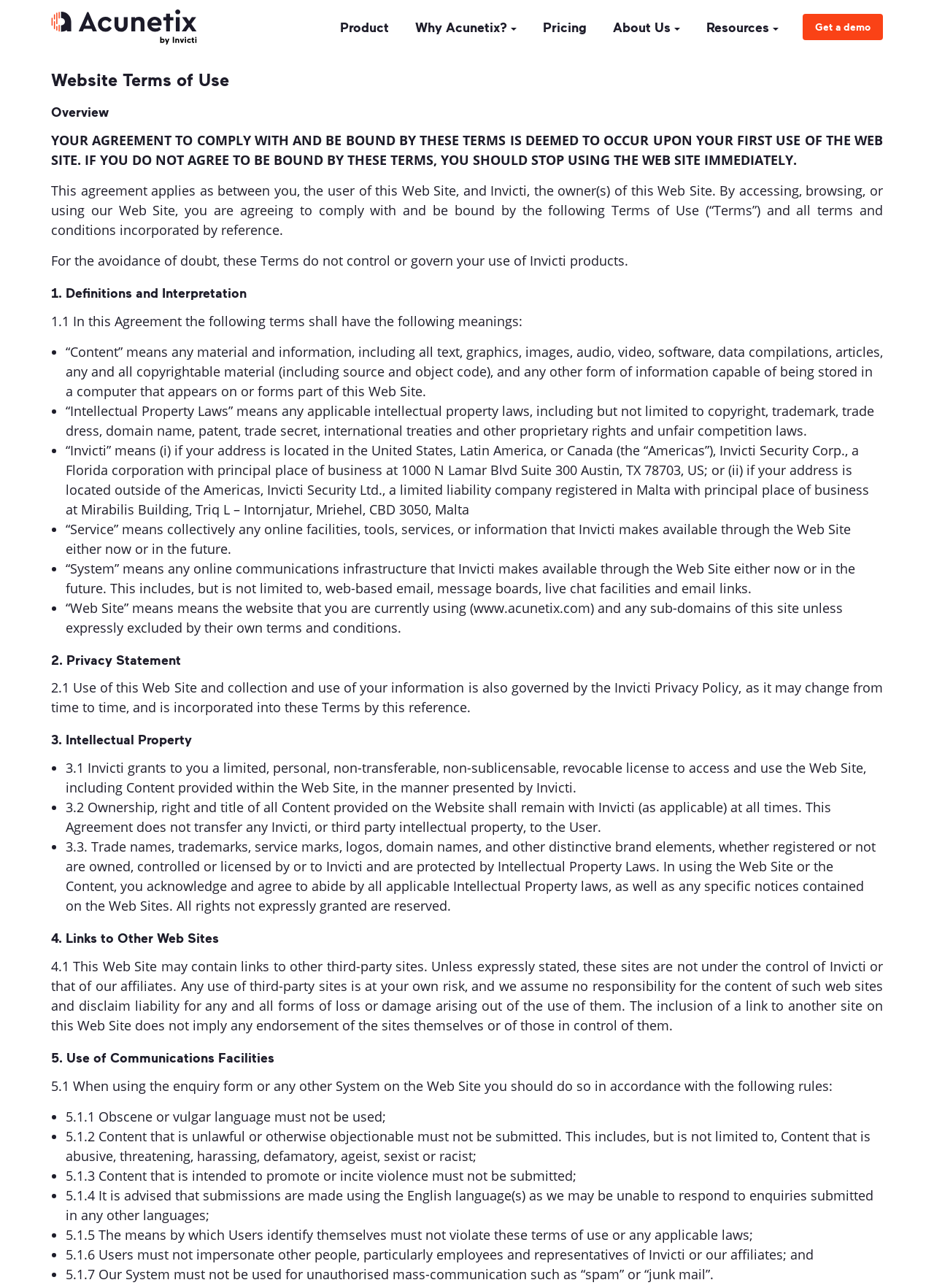Offer a meticulous description of the webpage's structure and content.

The webpage is titled "Website Terms of Use | Acunetix" and has a prominent link to "Acunetix Website Security Scanner" at the top left corner, accompanied by an image. Below this, there are several links to other sections of the website, including "Product", "Why Acunetix?", "Pricing", "About Us", and "Resources". 

The main content of the webpage is divided into several sections, each with a heading. The first section is "Overview", which provides a brief introduction to the terms of use. This is followed by a section titled "1. Definitions and Interpretation", which lists several definitions related to the website and its usage. 

The next section is "2. Privacy Statement", which discusses the collection and use of user information. This is followed by "3. Intellectual Property", which outlines the ownership and usage rights of the website's content. 

The subsequent sections include "4. Links to Other Web Sites", which discusses the use of third-party links on the website, and "5. Use of Communications Facilities", which outlines the rules for using the website's communication systems, such as the enquiry form. 

Throughout the webpage, there are several paragraphs of text that provide detailed information on each of the topics mentioned above. The text is organized into a clear and logical structure, with headings and subheadings that help to break up the content and make it easier to read.